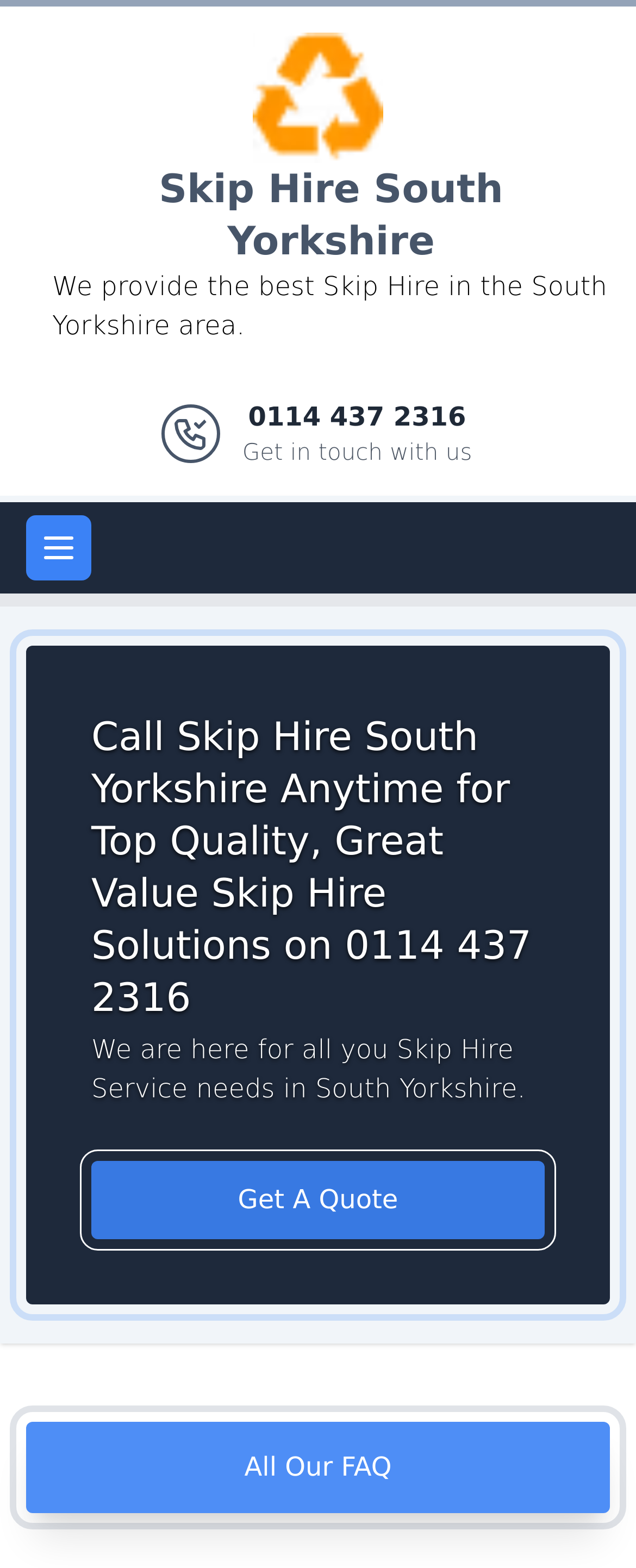Please determine and provide the text content of the webpage's heading.

Call Skip Hire South Yorkshire Anytime for Top Quality, Great Value Skip Hire Solutions on 0114 437 2316